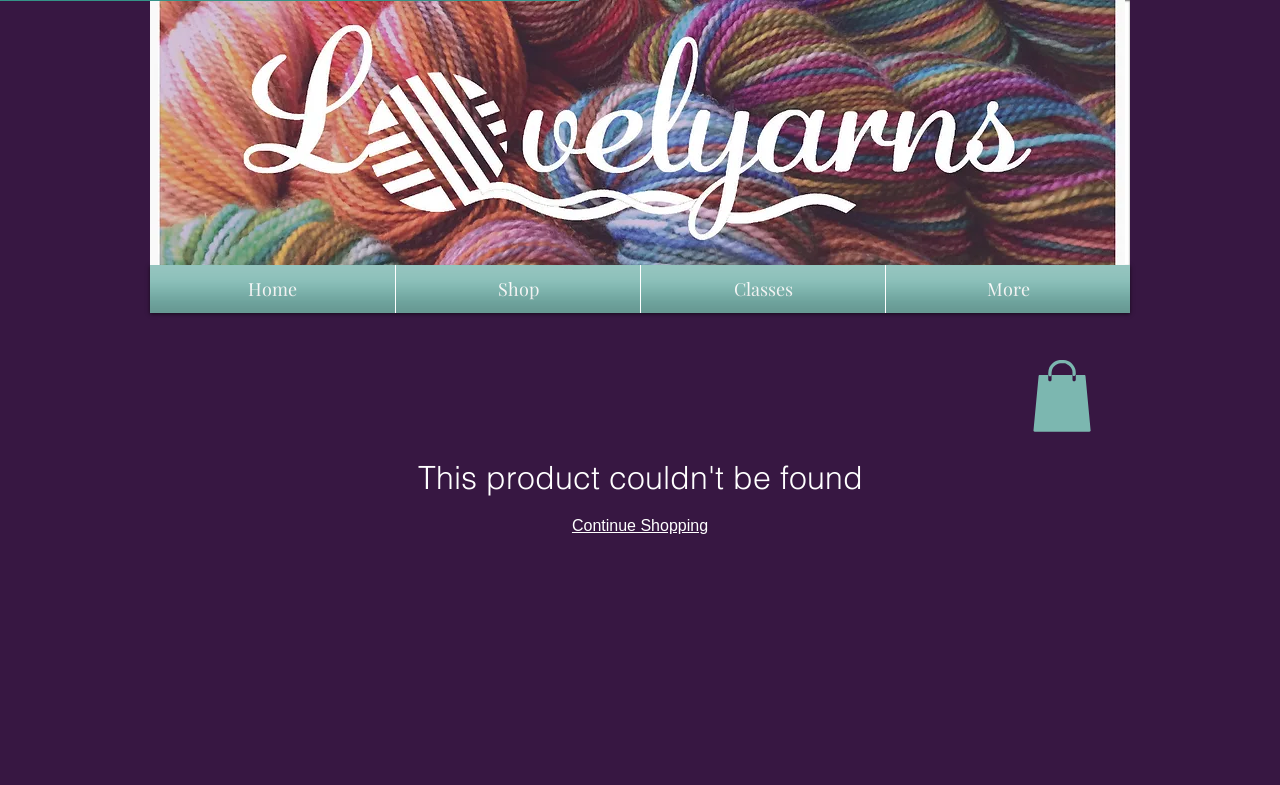Find the UI element described as: "ABOUT US" and predict its bounding box coordinates. Ensure the coordinates are four float numbers between 0 and 1, [left, top, right, bottom].

None